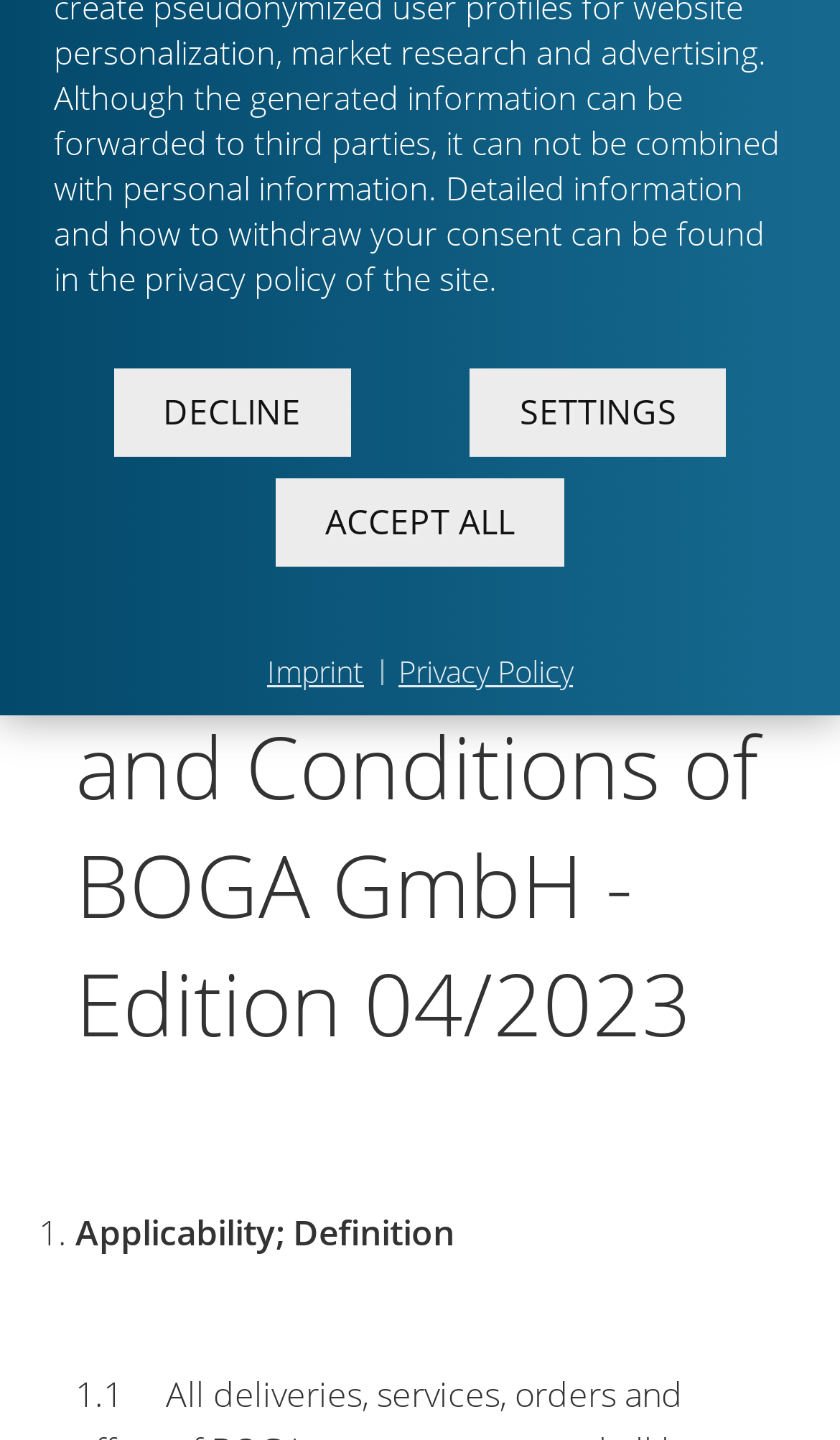Using the provided element description: "Accept all", identify the bounding box coordinates. The coordinates should be four floats between 0 and 1 in the order [left, top, right, bottom].

[0.328, 0.333, 0.672, 0.394]